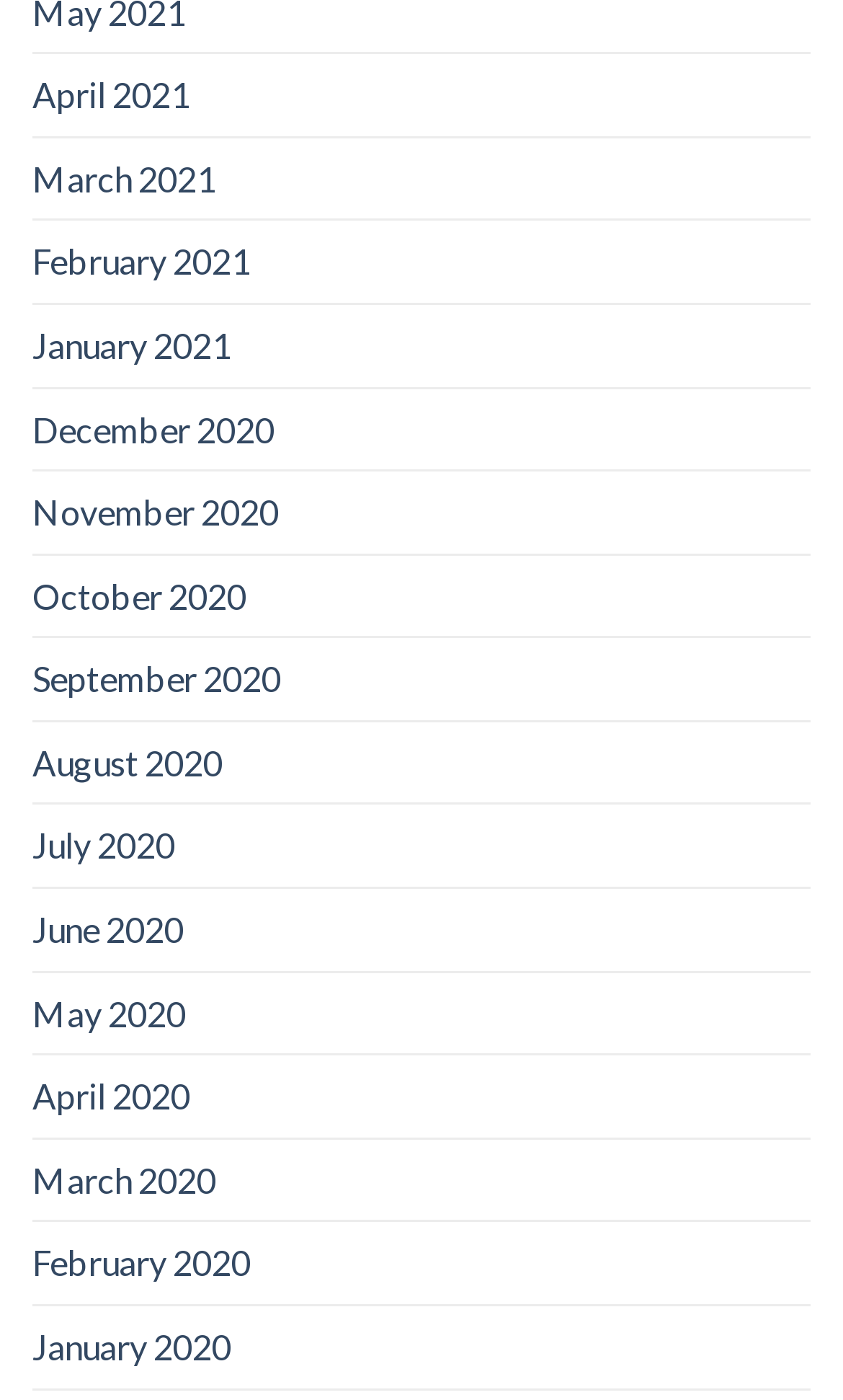Provide the bounding box coordinates of the HTML element described as: "February 2020". The bounding box coordinates should be four float numbers between 0 and 1, i.e., [left, top, right, bottom].

[0.038, 0.874, 0.297, 0.932]